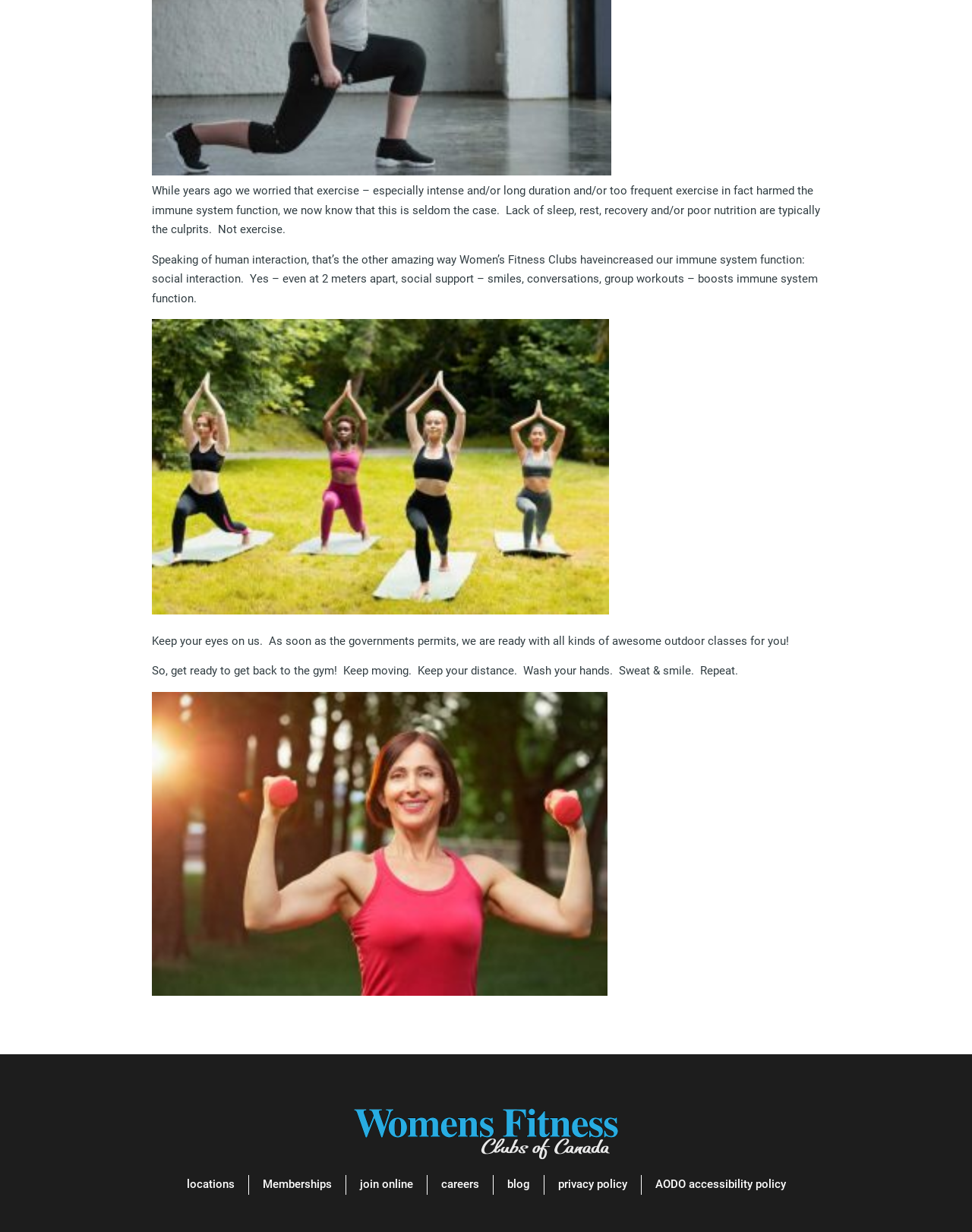Identify the bounding box coordinates for the UI element described by the following text: "Memberships". Provide the coordinates as four float numbers between 0 and 1, in the format [left, top, right, bottom].

[0.27, 0.954, 0.341, 0.97]